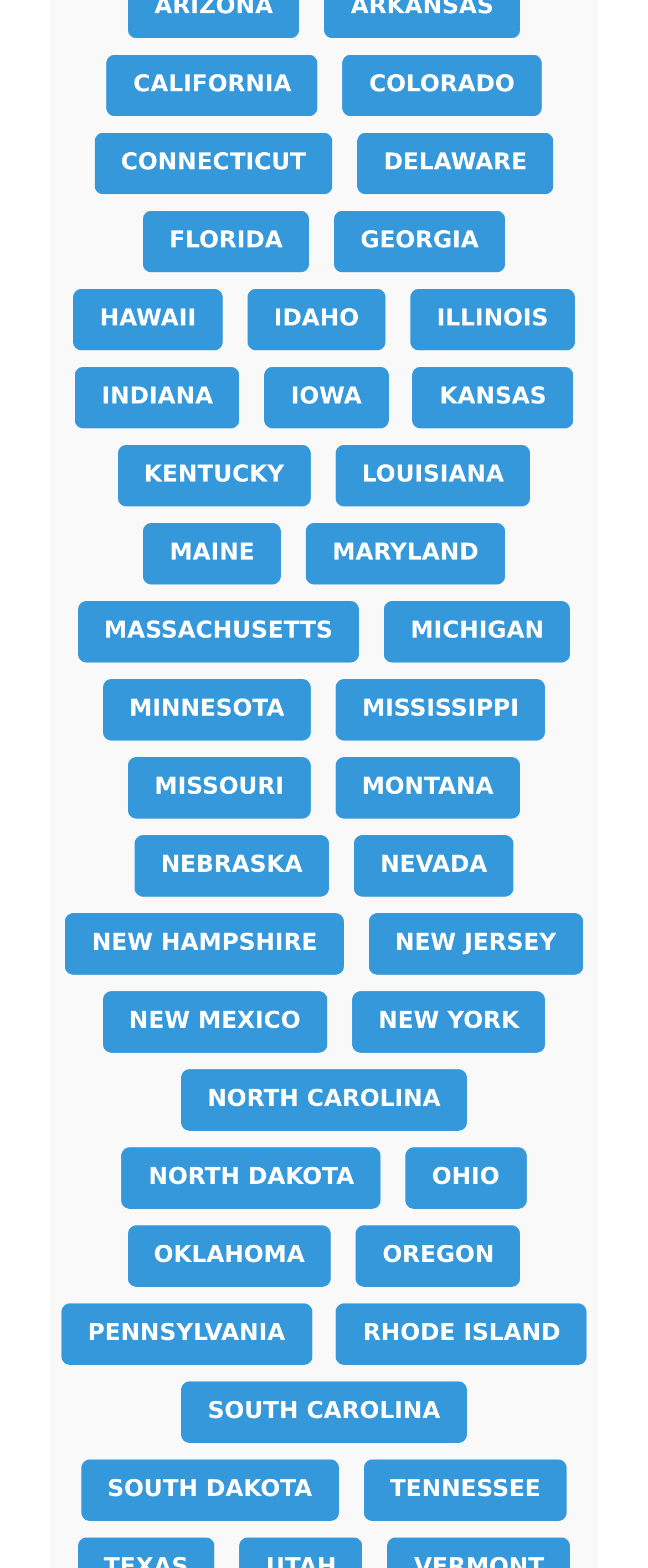How many states are listed on this webpage?
Please give a detailed answer to the question using the information shown in the image.

By examining the webpage, I can see that there are 50 states listed, each with a corresponding link and button. This is evident from the presence of all 50 state names, from 'CALIFORNIA' to 'WYOMING'.